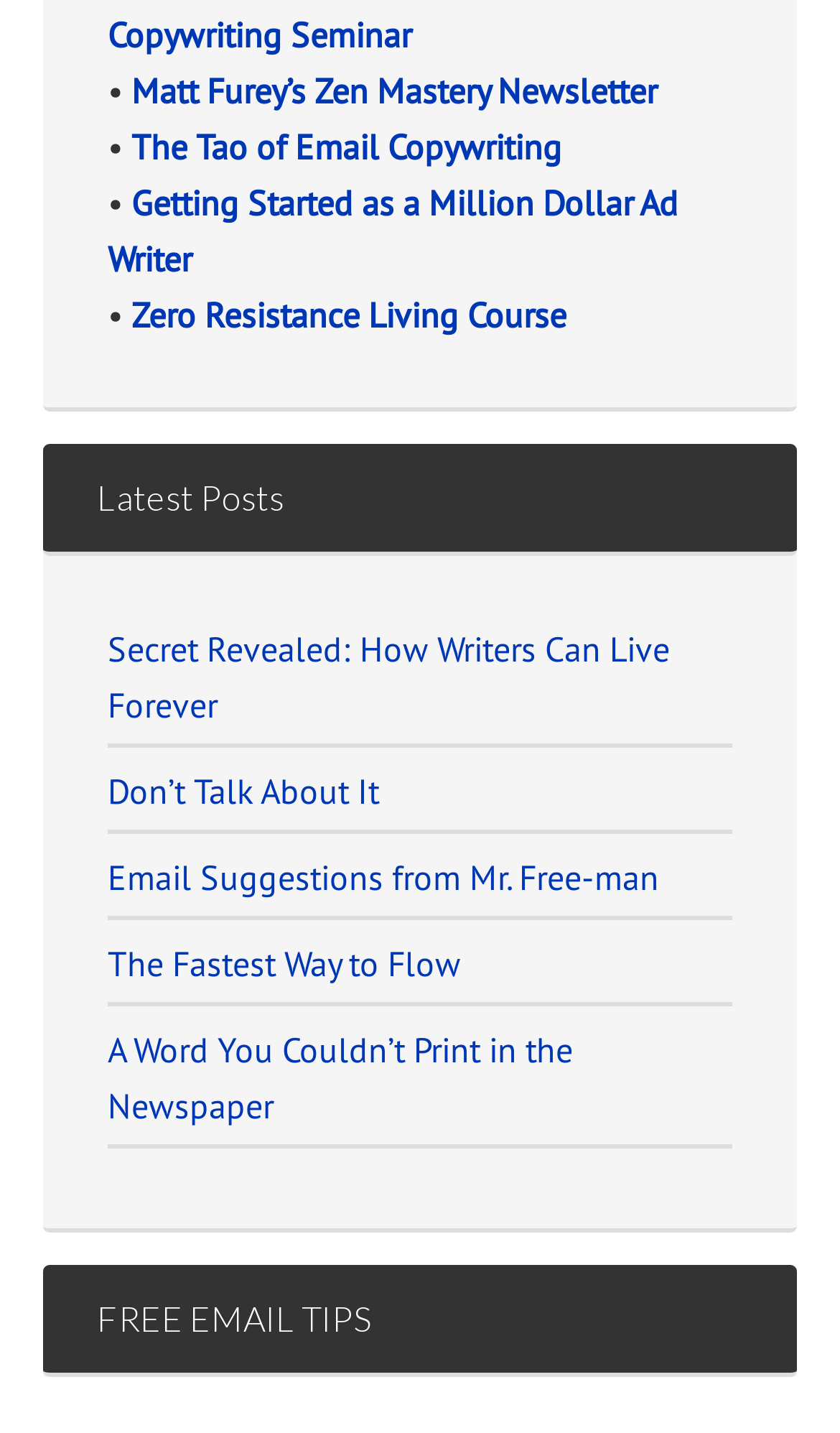Give the bounding box coordinates for this UI element: "Zero Resistance Living Course". The coordinates should be four float numbers between 0 and 1, arranged as [left, top, right, bottom].

[0.156, 0.202, 0.674, 0.232]